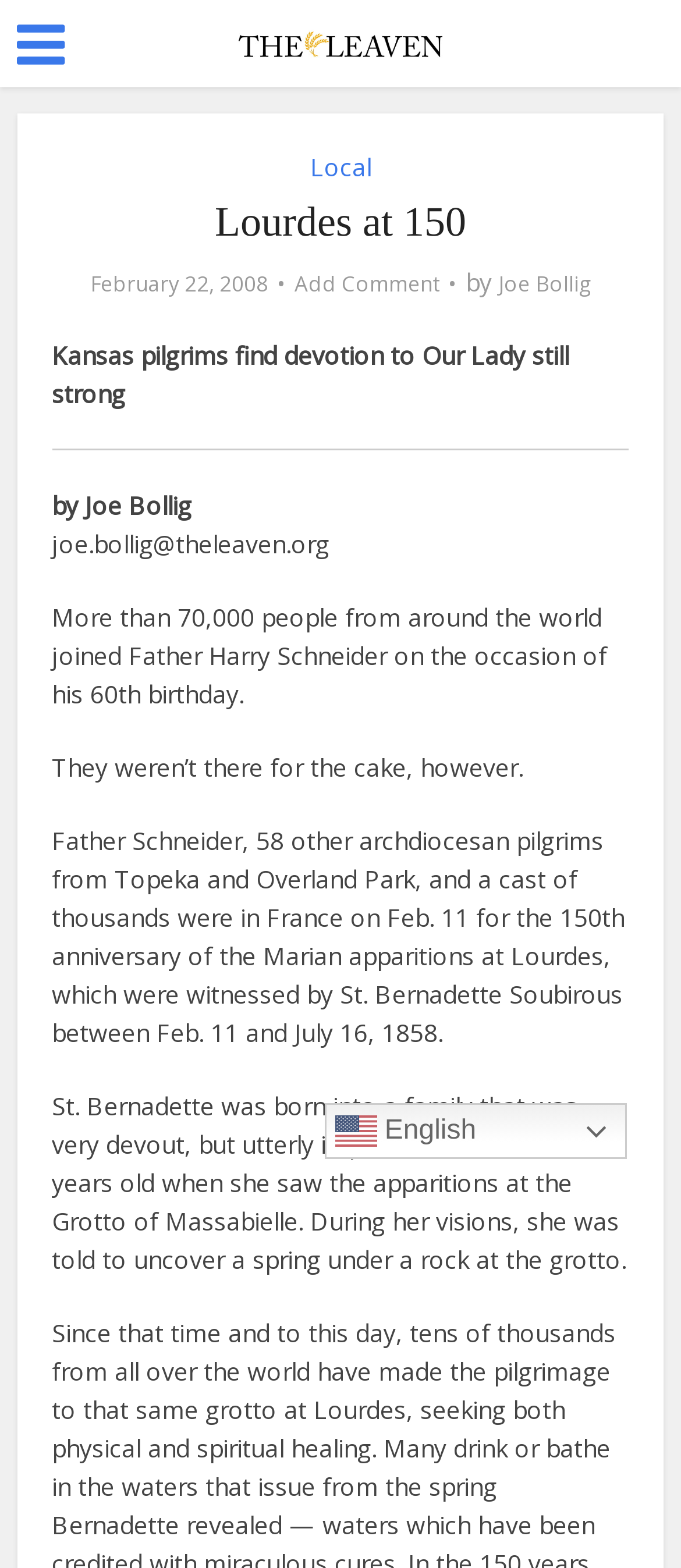Using the information in the image, could you please answer the following question in detail:
What is the date of the article?

I found the date of the article by looking at the static text element that says 'February 22, 2008' which is located below the header and above the main article content.